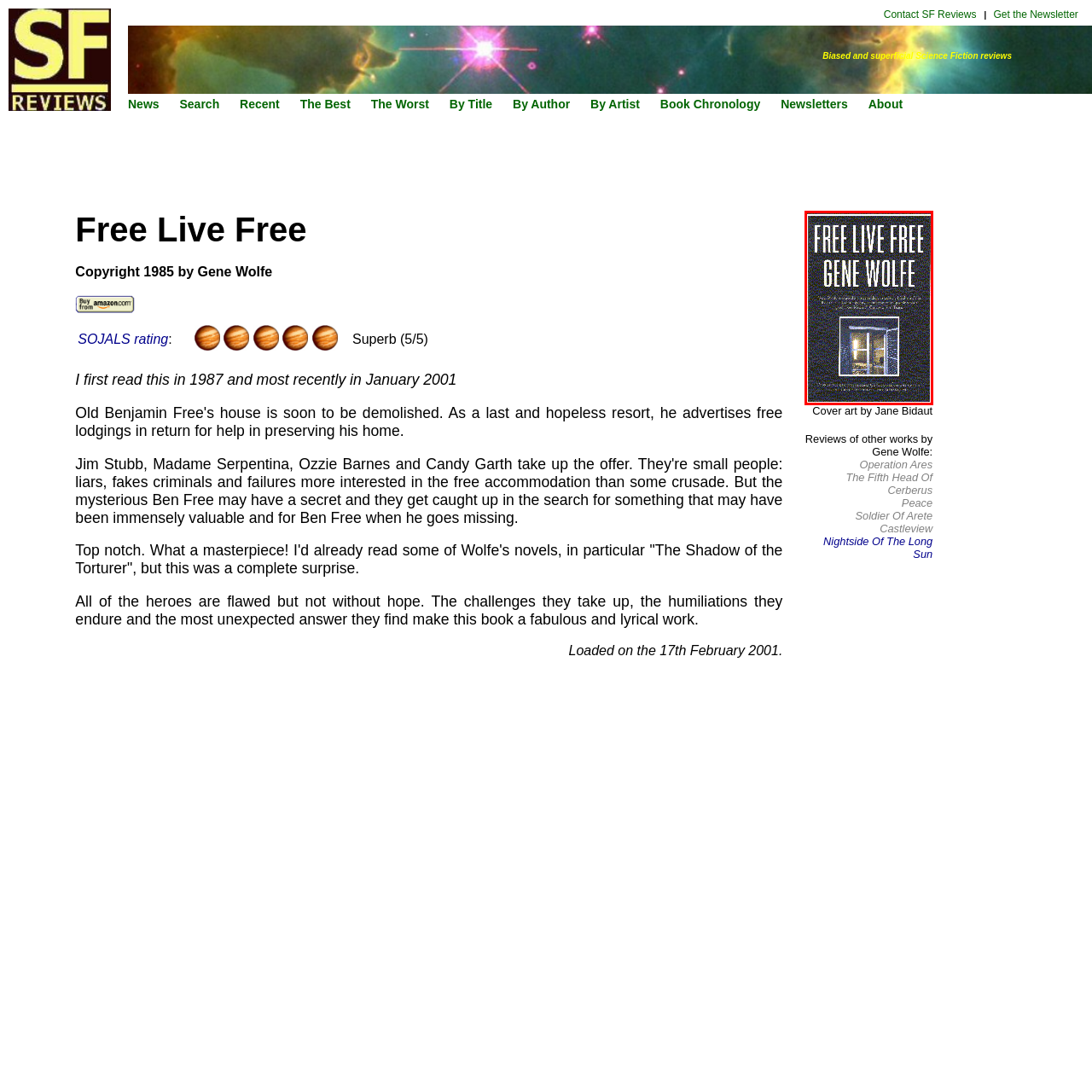Elaborate on the image enclosed by the red box with a detailed description.

The image features the cover of "Free Live Free" by Gene Wolfe. Prominently displayed in bold white letters at the top are the words "FREE LIVE FREE," followed by the author's name, "GENE WOLFE," also in bold print. The design includes an illustration of a window, hinting at themes of confinement and escape, as well as providing a glimpse into the world of the narrative. This book explores complex characters and their attempts at self-discovery against a backdrop of societal challenges. The overall aesthetic conveys a sense of intrigue and depth, reflecting the rich storytelling characteristic of Wolfe's work.